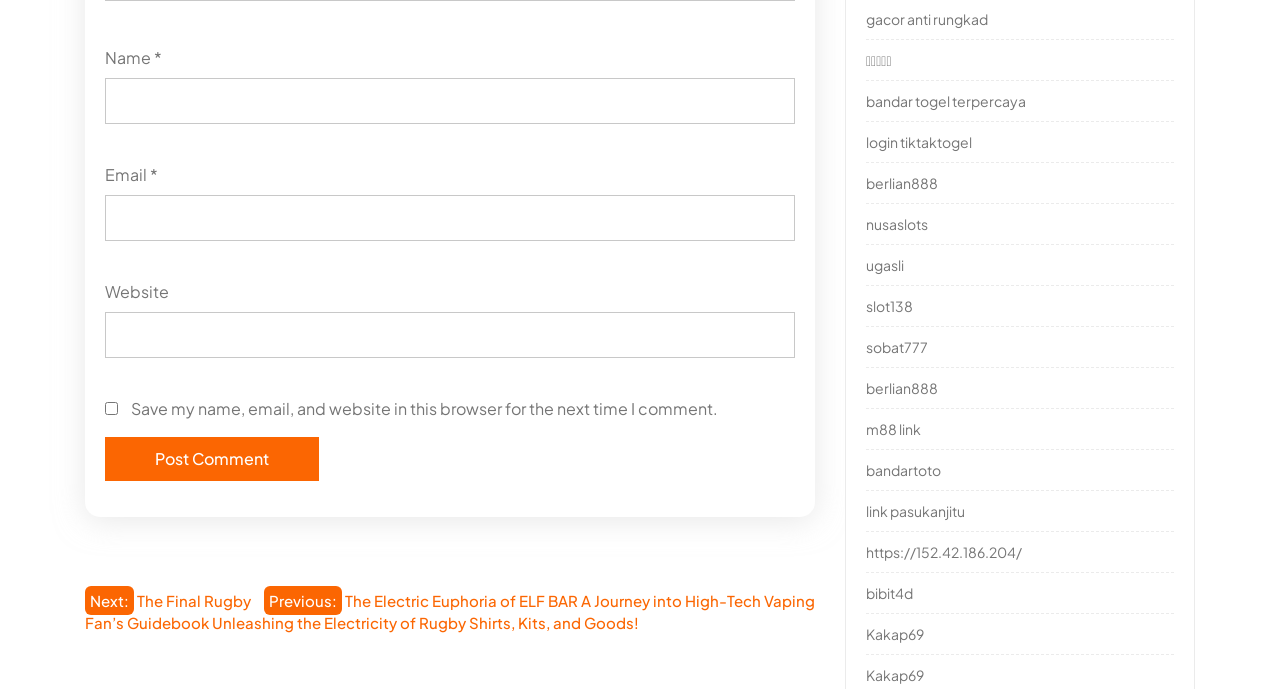Extract the bounding box for the UI element that matches this description: "parent_node: Email * aria-describedby="email-notes" name="email"".

[0.082, 0.284, 0.621, 0.35]